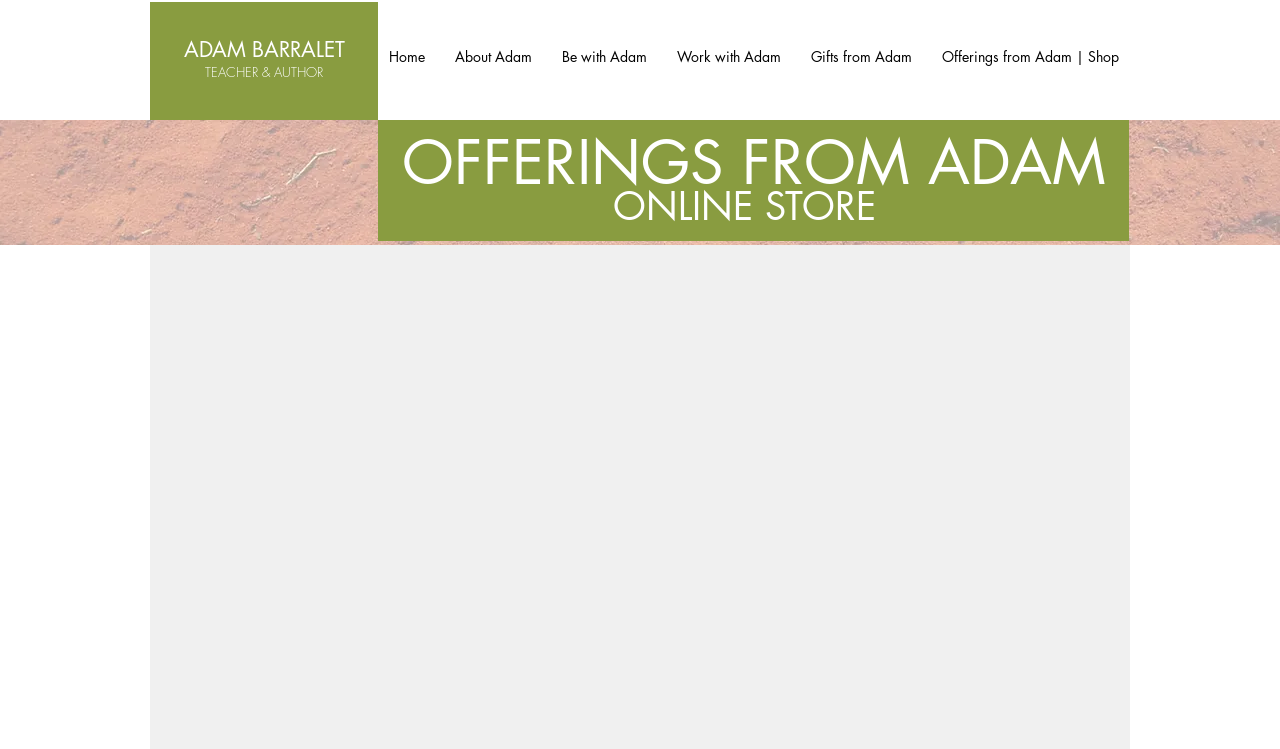Pinpoint the bounding box coordinates of the element to be clicked to execute the instruction: "learn about Adam".

[0.344, 0.059, 0.427, 0.093]